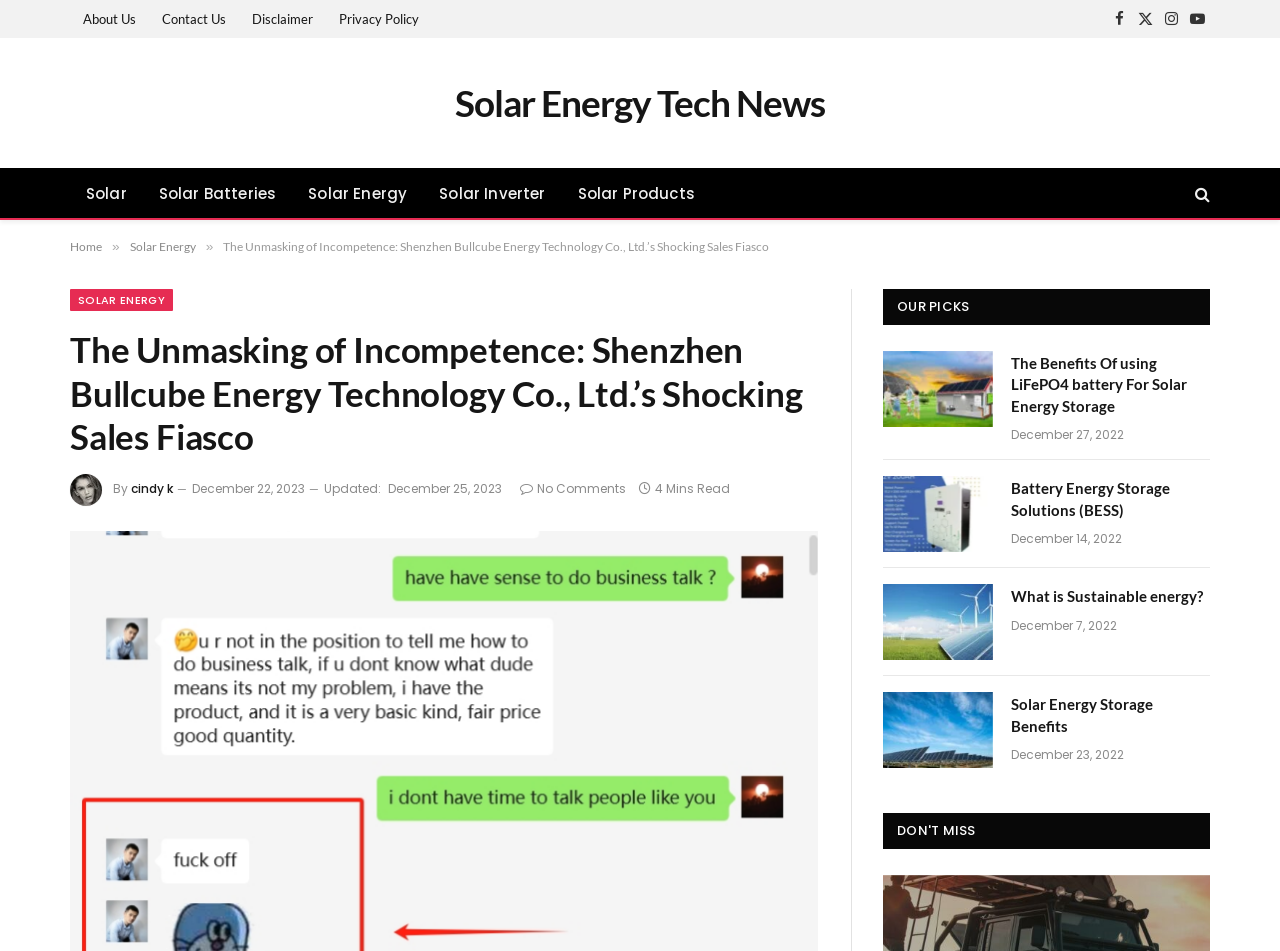Could you locate the bounding box coordinates for the section that should be clicked to accomplish this task: "Read the article about LiFePO4 battery".

[0.69, 0.369, 0.776, 0.449]